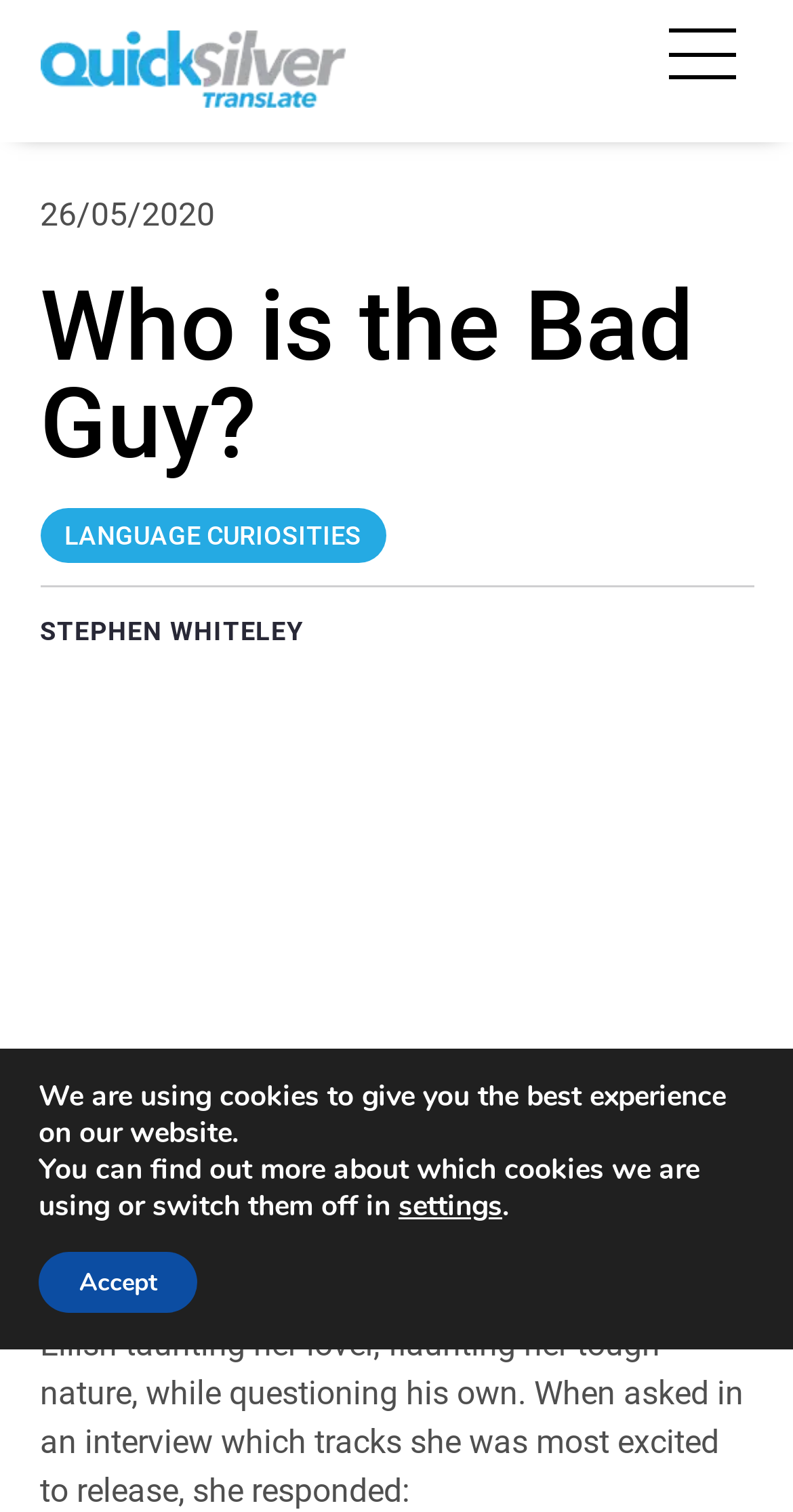Can you find and generate the webpage's heading?

Who is the Bad Guy?